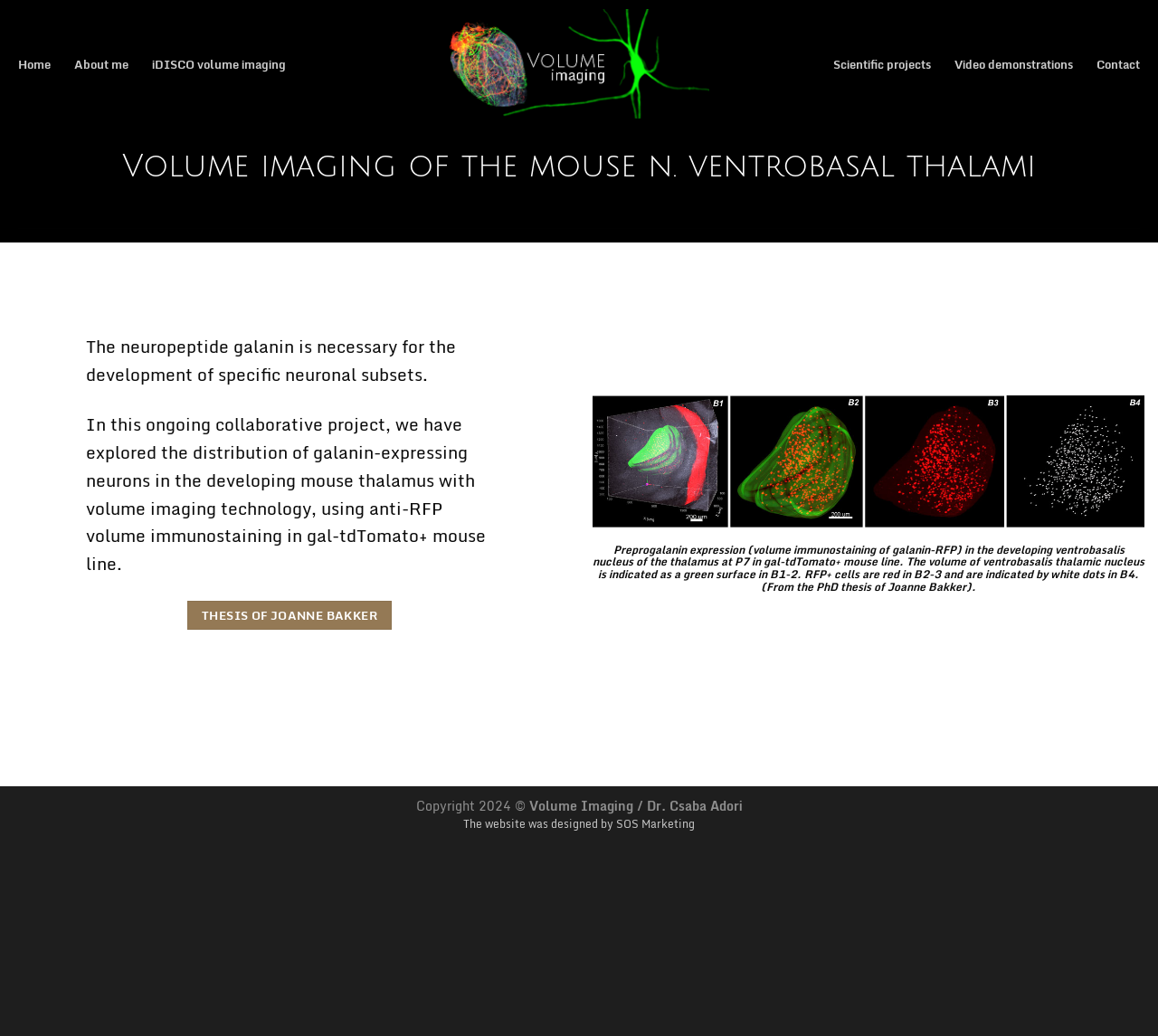Pinpoint the bounding box coordinates of the element you need to click to execute the following instruction: "go to home page". The bounding box should be represented by four float numbers between 0 and 1, in the format [left, top, right, bottom].

[0.016, 0.046, 0.044, 0.077]